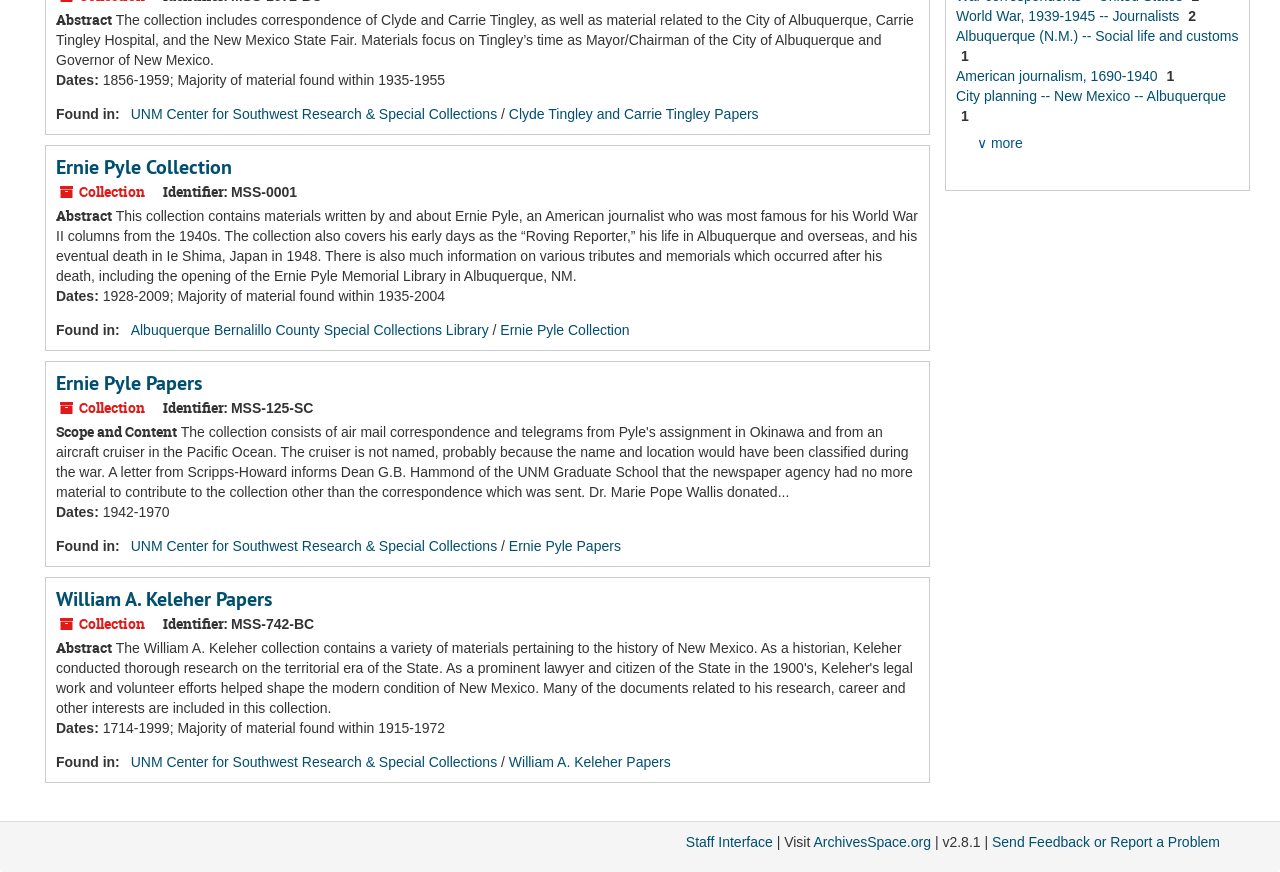Identify the bounding box coordinates for the UI element described as follows: "William A. Keleher Papers". Ensure the coordinates are four float numbers between 0 and 1, formatted as [left, top, right, bottom].

[0.398, 0.865, 0.524, 0.883]